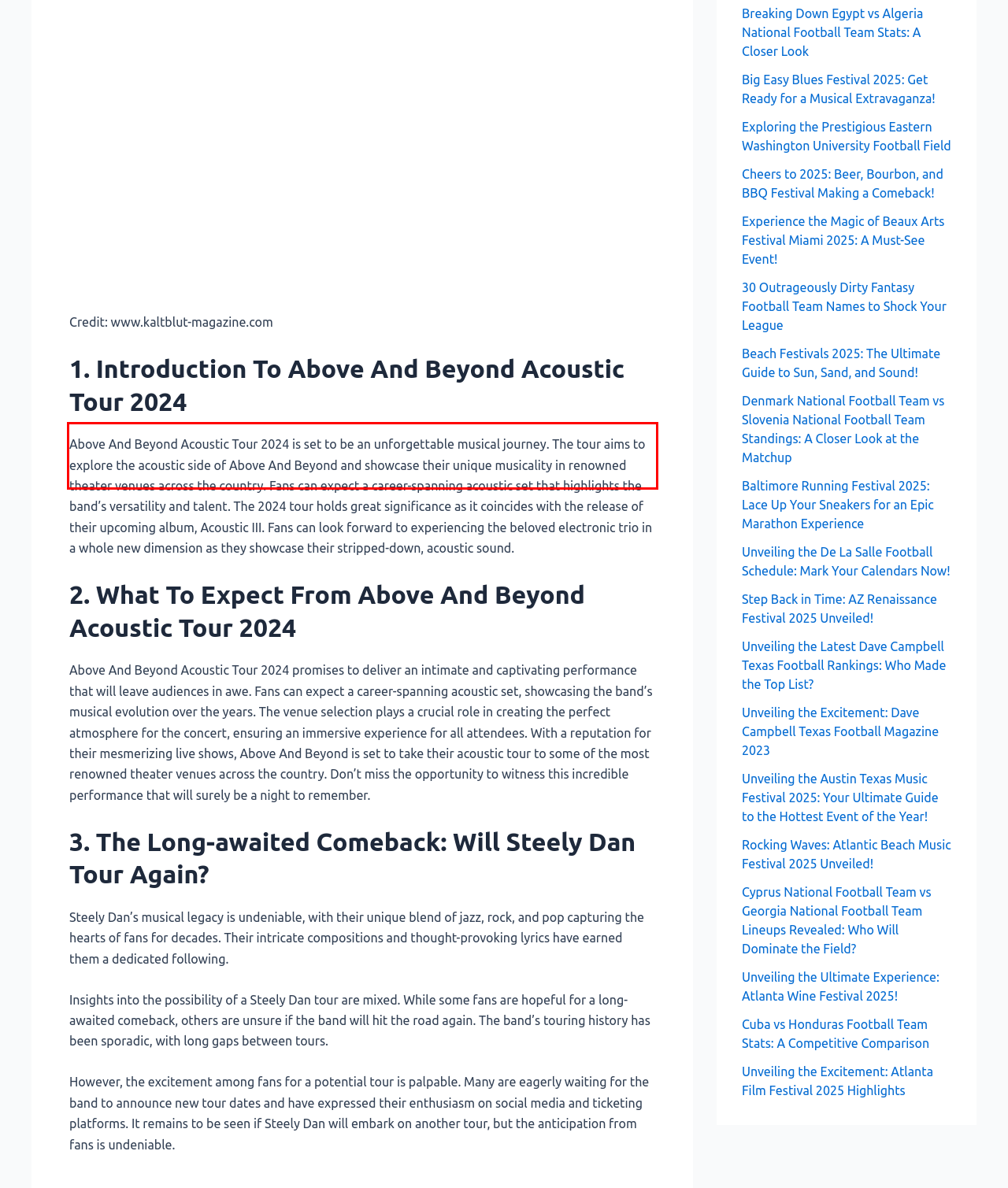Observe the screenshot of the webpage that includes a red rectangle bounding box. Conduct OCR on the content inside this red bounding box and generate the text.

Insights into the possibility of a Steely Dan tour are mixed. While some fans are hopeful for a long-awaited comeback, others are unsure if the band will hit the road again. The band’s touring history has been sporadic, with long gaps between tours.